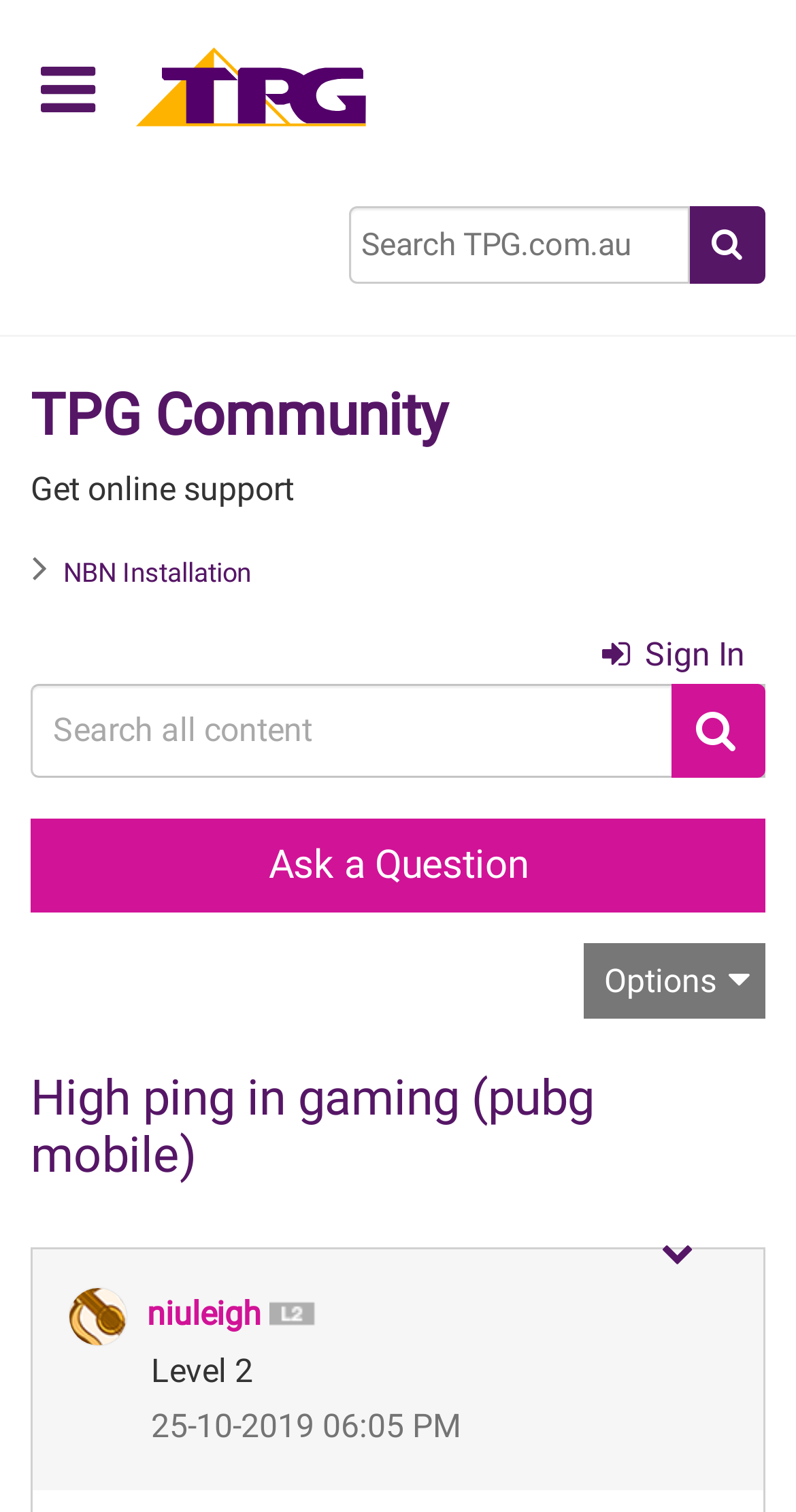Locate the bounding box coordinates of the clickable area to execute the instruction: "Ask a question". Provide the coordinates as four float numbers between 0 and 1, represented as [left, top, right, bottom].

[0.038, 0.541, 0.962, 0.603]